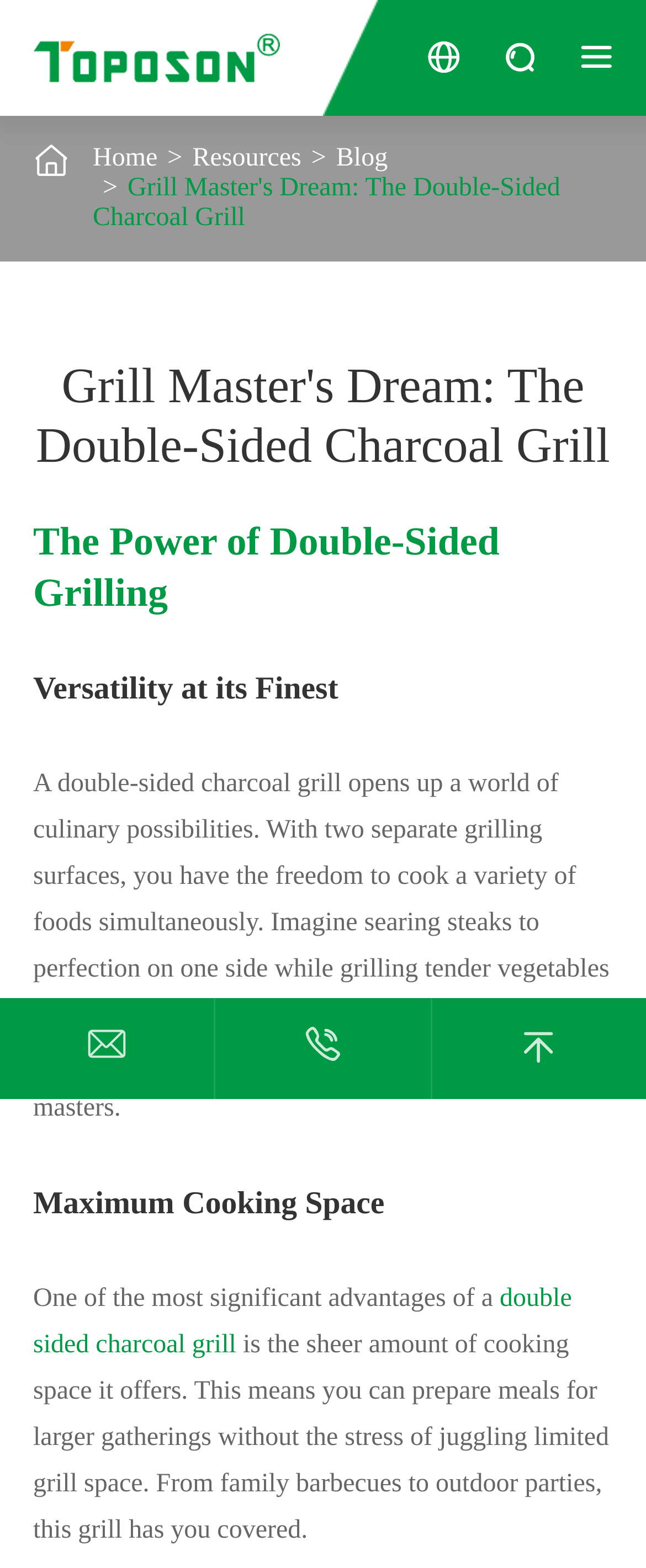Using the information in the image, give a comprehensive answer to the question: 
What is the benefit of a double-sided charcoal grill?

According to the webpage, one of the significant advantages of a double-sided charcoal grill is the sheer amount of cooking space it offers, which means you can prepare meals for larger gatherings without the stress of juggling limited grill space.